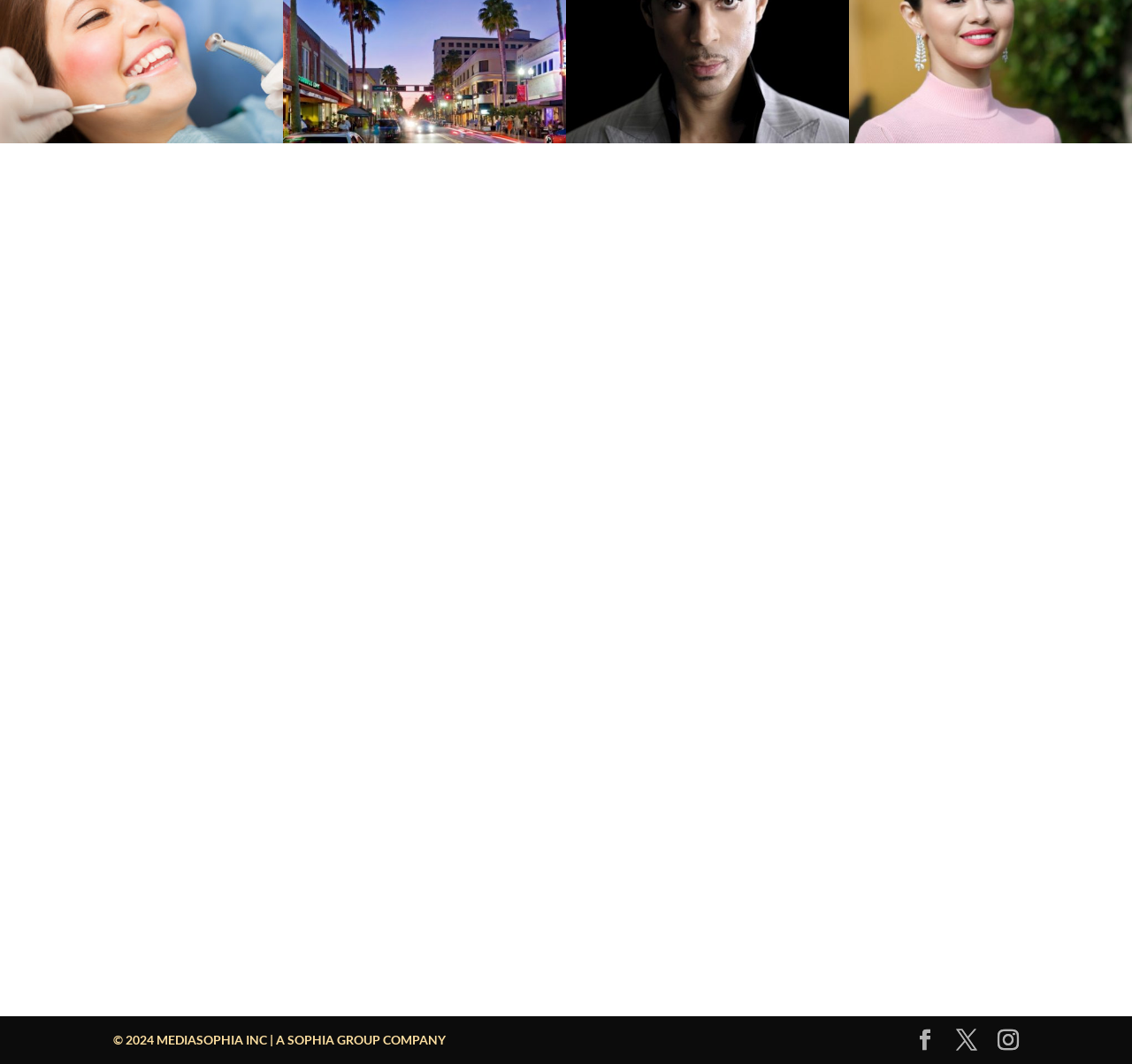Determine the bounding box coordinates of the target area to click to execute the following instruction: "Fill in the third textbox."

[0.188, 0.598, 0.812, 0.641]